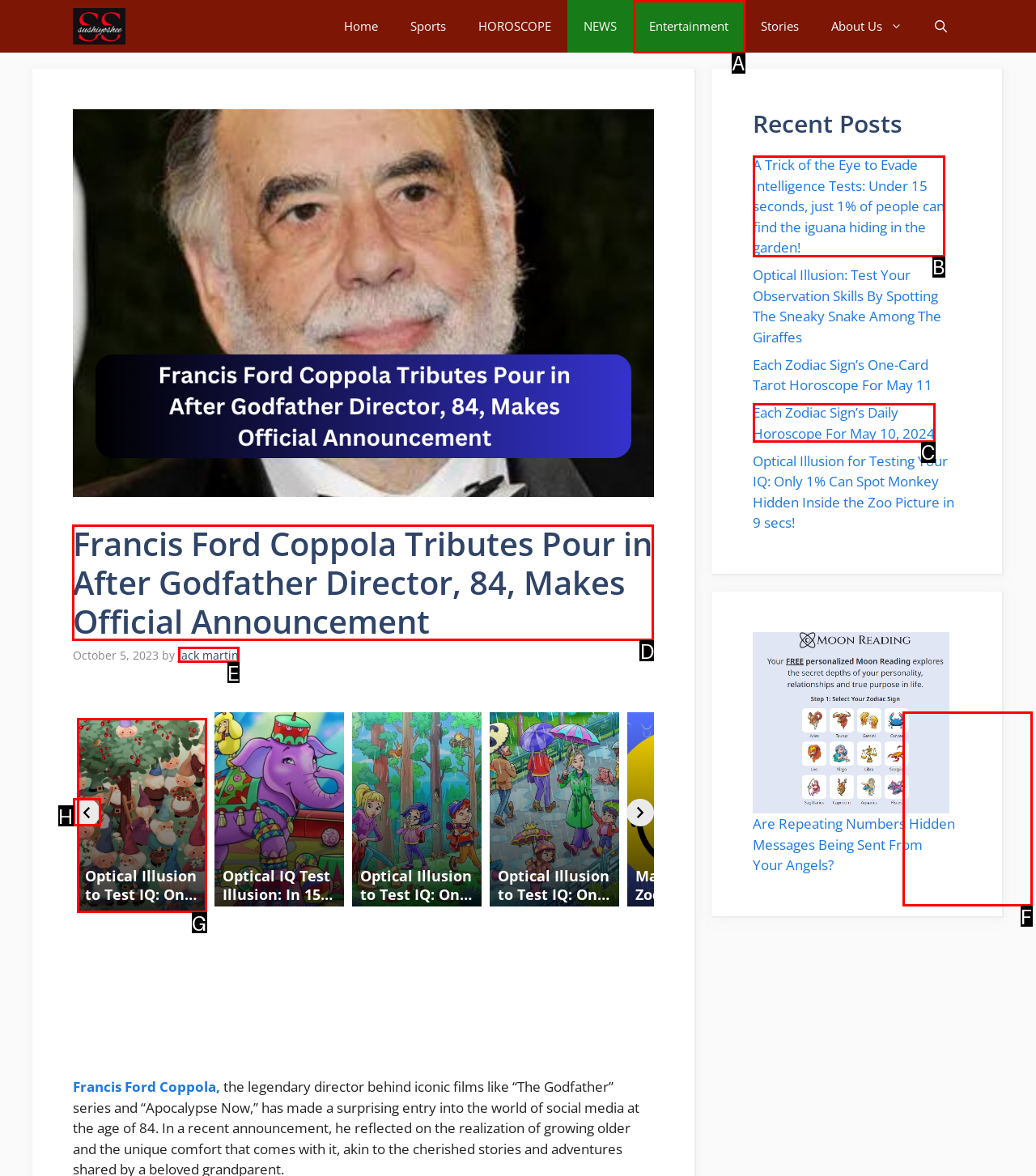Select the correct UI element to click for this task: Read the article about Francis Ford Coppola.
Answer using the letter from the provided options.

D